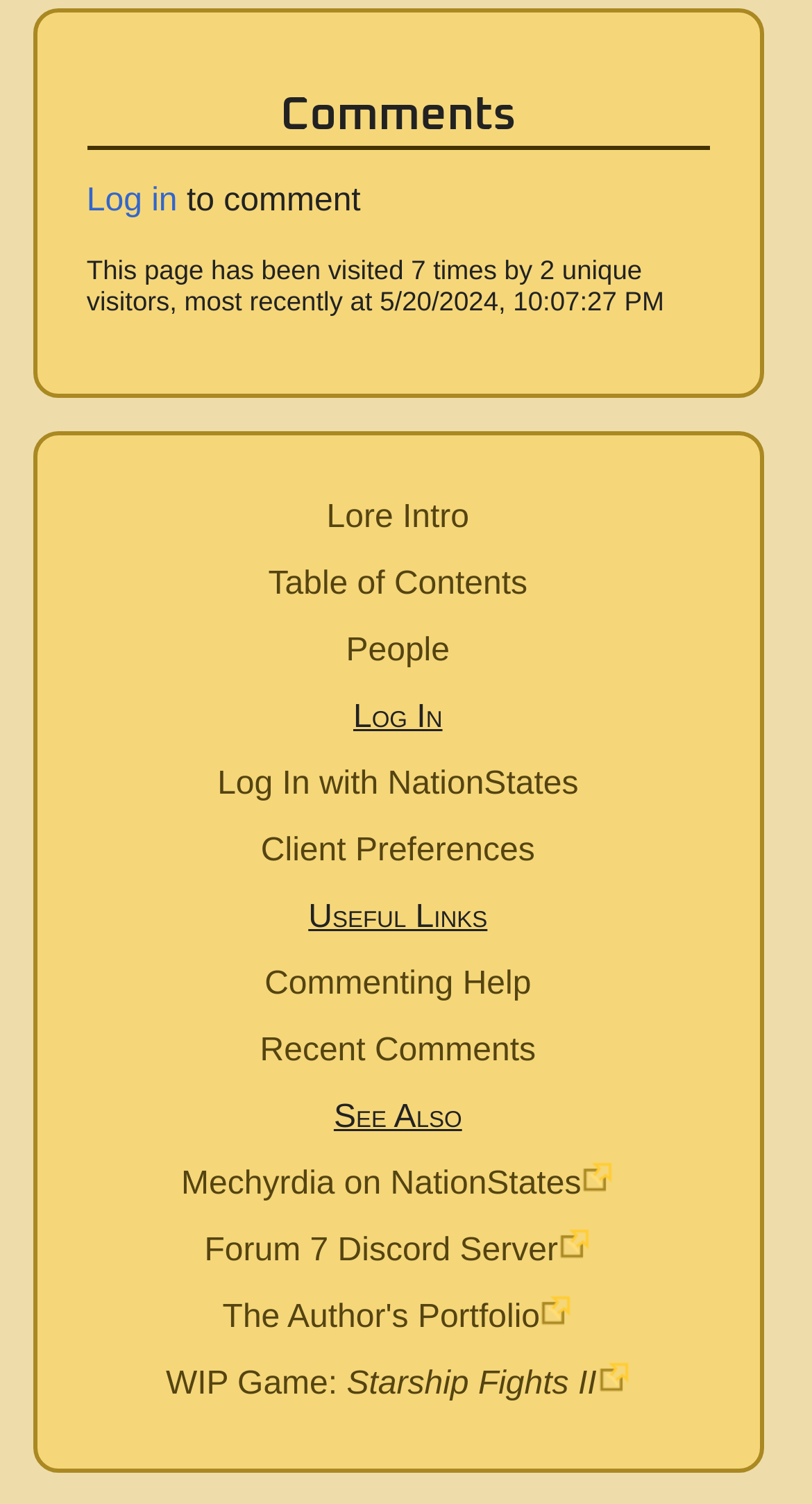What is the last link in the list of links?
Provide a detailed answer to the question using information from the image.

I found the answer by looking at the list of links and finding the last one. The last link is 'WIP Game: Starship Fights II', which is located at the bottom of the list.